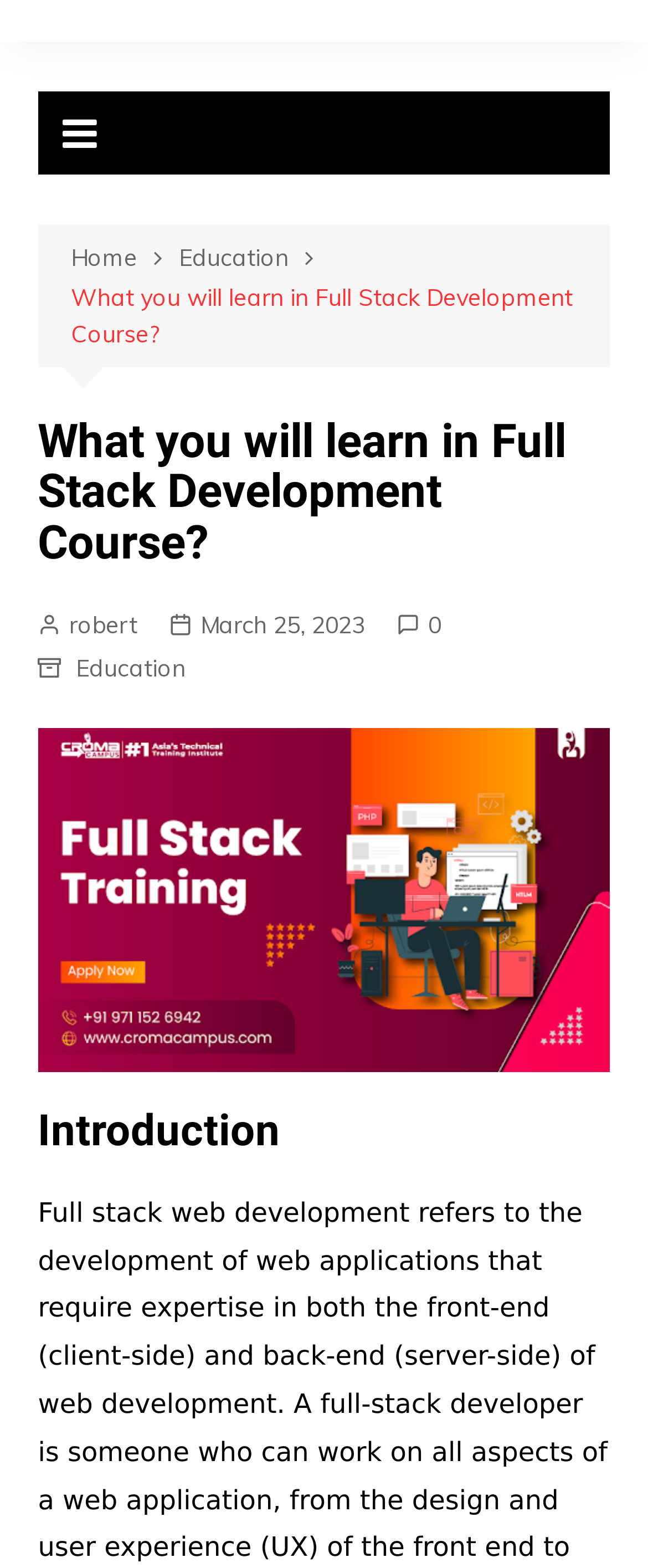Determine and generate the text content of the webpage's headline.

What you will learn in Full Stack Development Course?